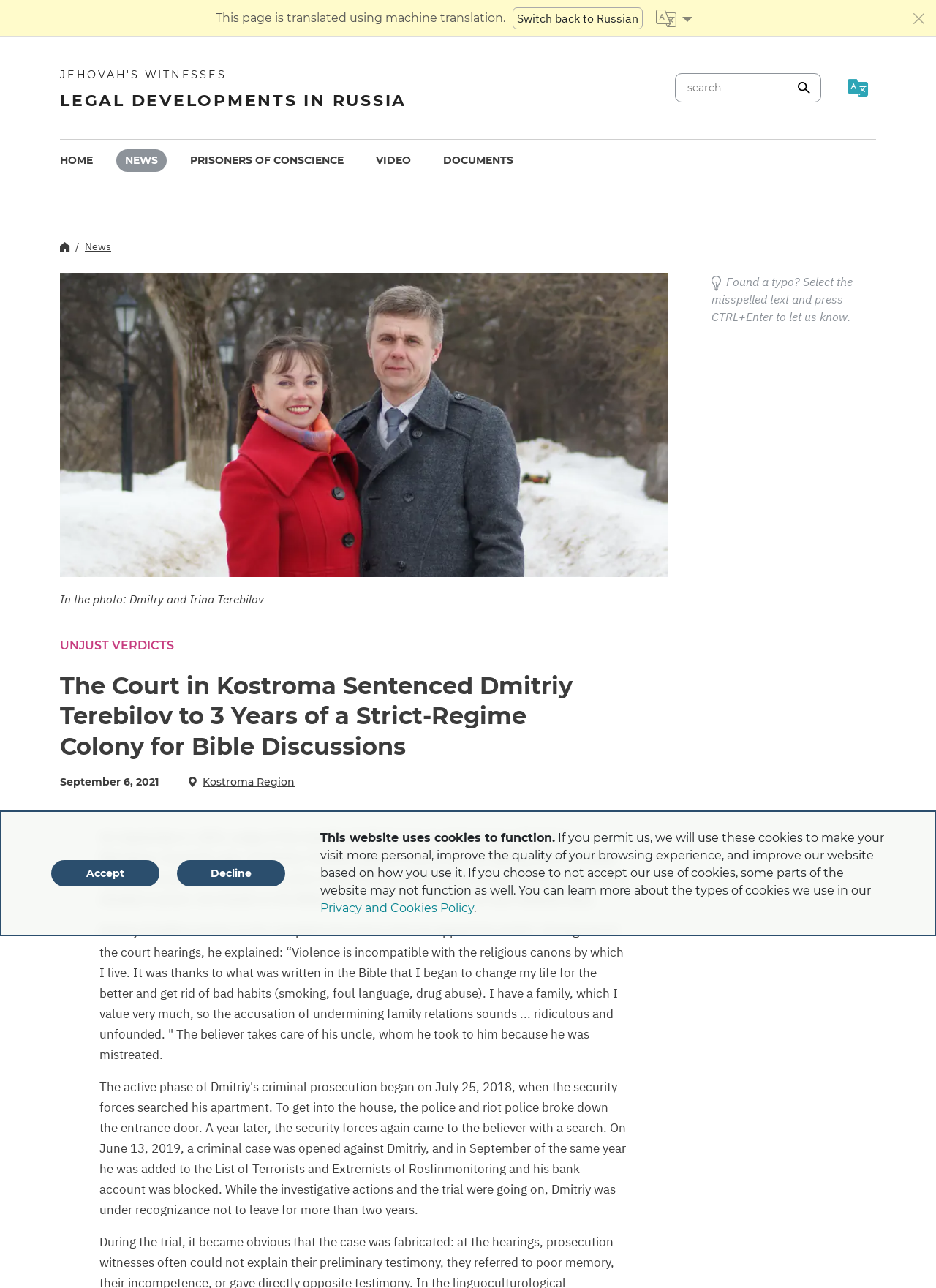Can you find the bounding box coordinates for the element that needs to be clicked to execute this instruction: "Switch back to Russian"? The coordinates should be given as four float numbers between 0 and 1, i.e., [left, top, right, bottom].

[0.548, 0.005, 0.687, 0.022]